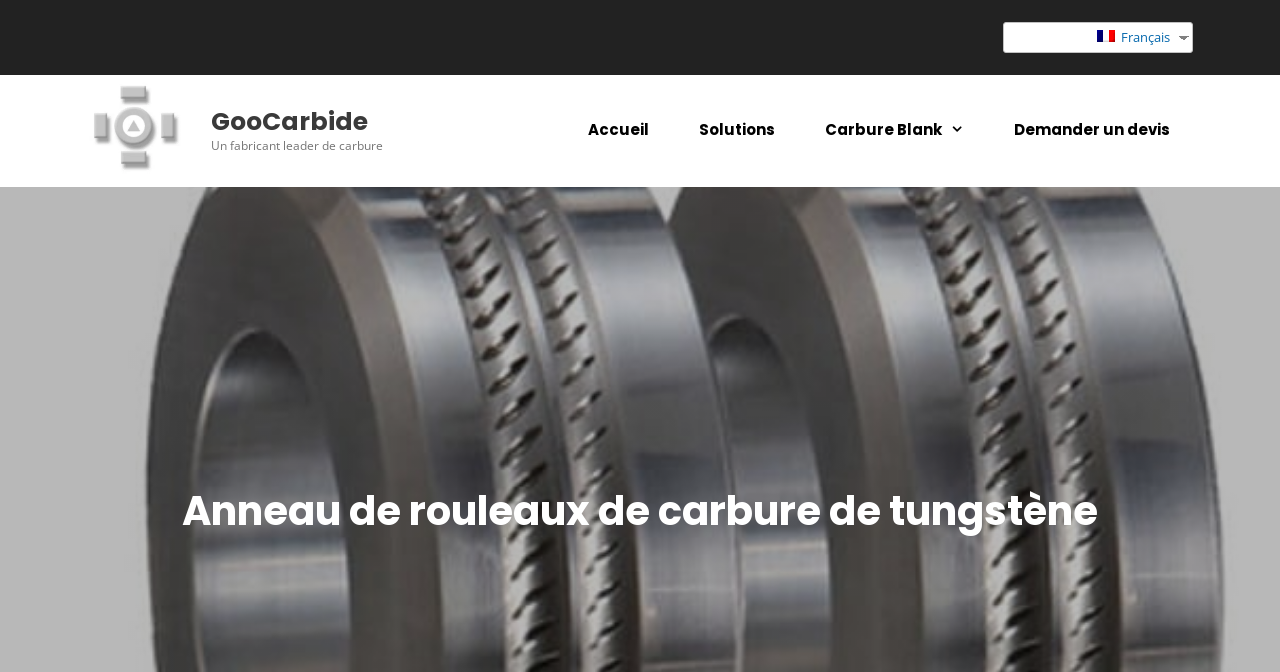Extract the primary heading text from the webpage.

Anneau de rouleaux de carbure de tungstène